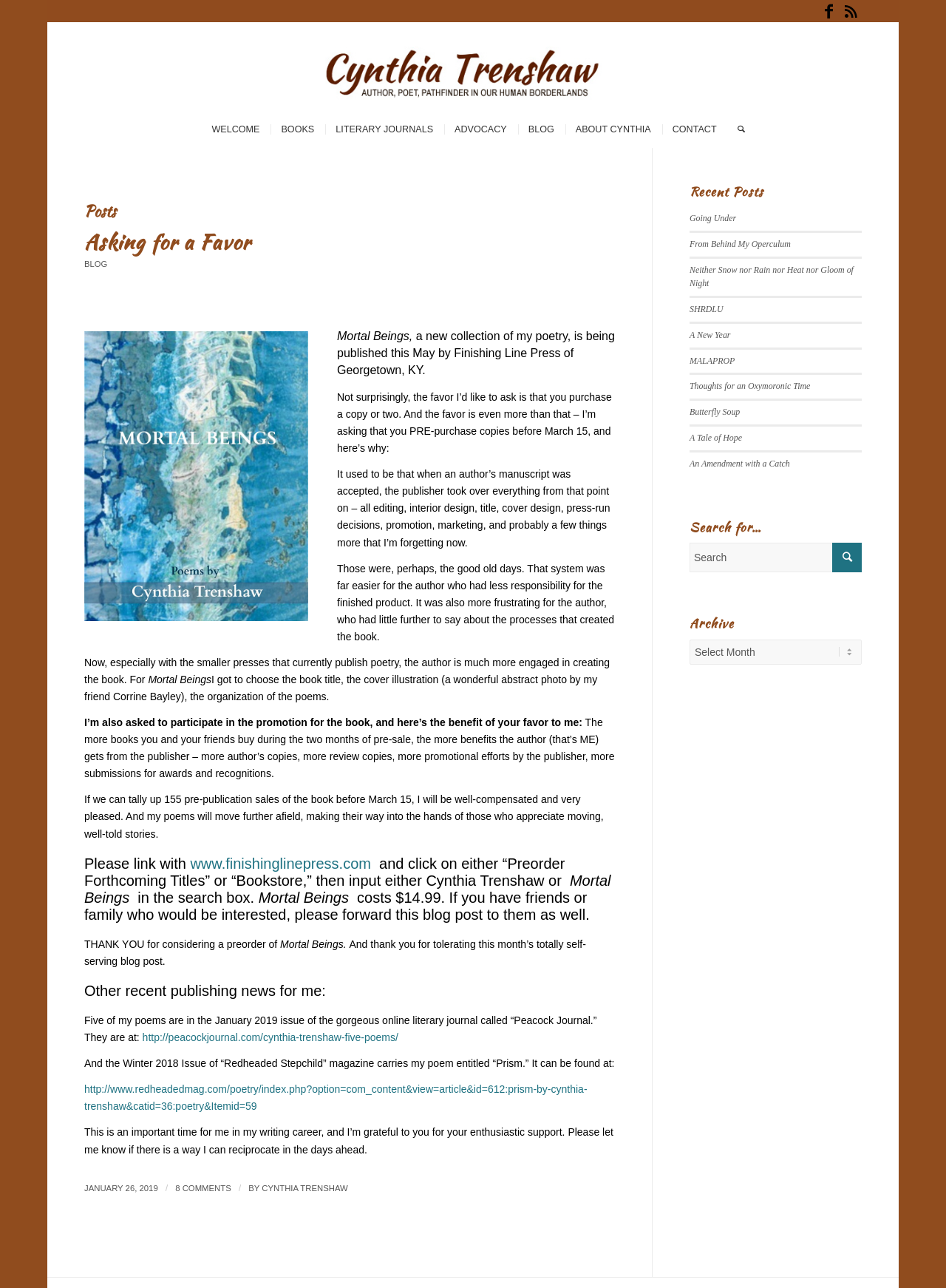Using the provided element description: "From Behind My Operculum", determine the bounding box coordinates of the corresponding UI element in the screenshot.

[0.729, 0.186, 0.836, 0.194]